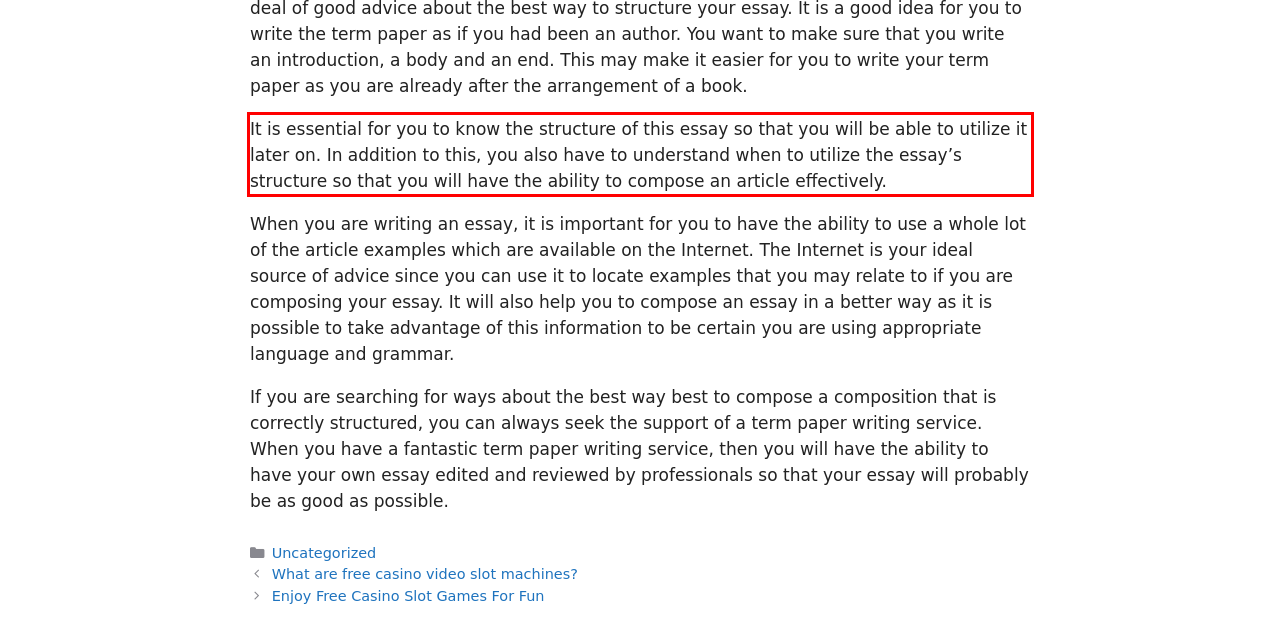Within the provided webpage screenshot, find the red rectangle bounding box and perform OCR to obtain the text content.

It is essential for you to know the structure of this essay so that you will be able to utilize it later on. In addition to this, you also have to understand when to utilize the essay’s structure so that you will have the ability to compose an article effectively.